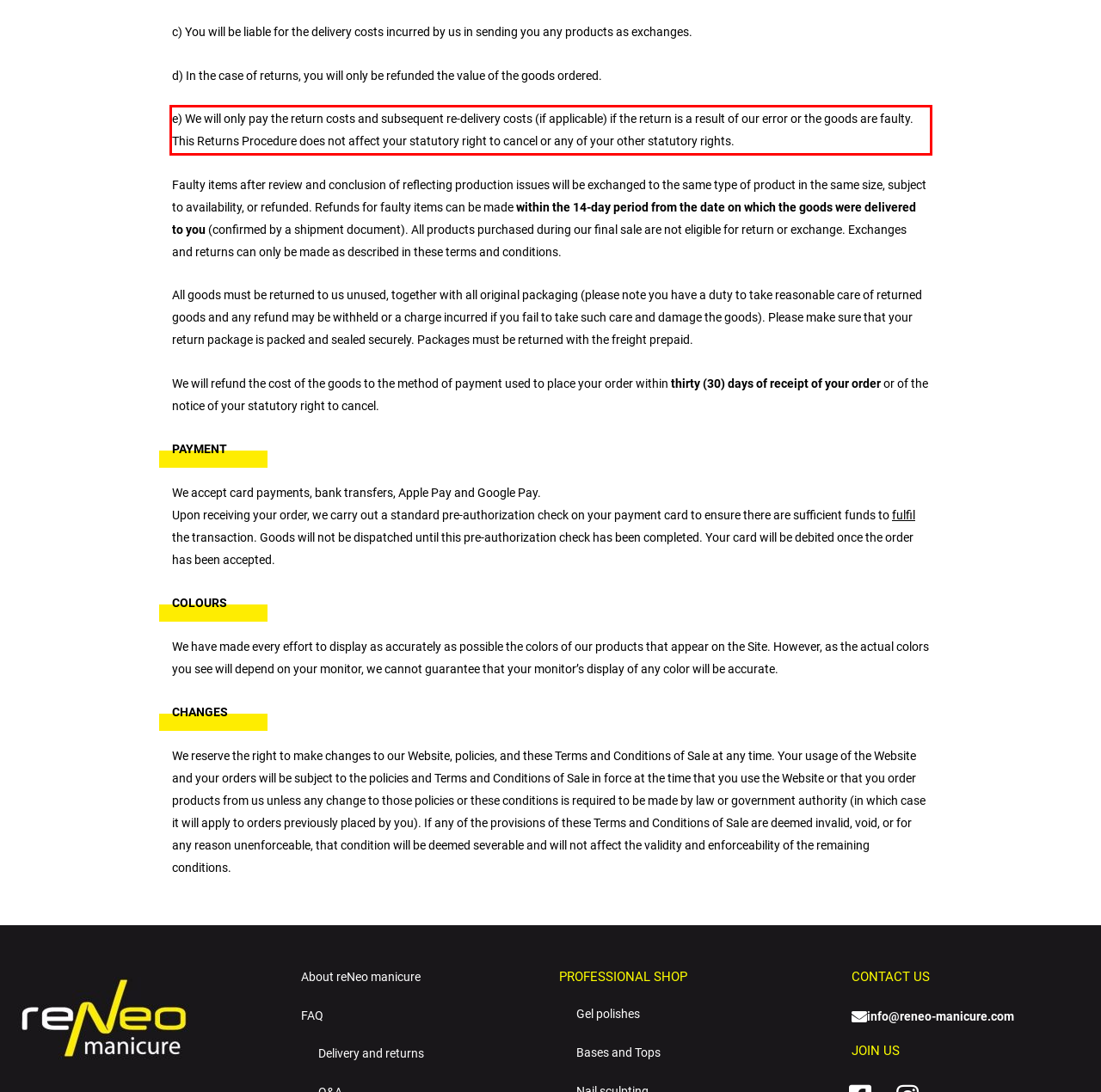You have a screenshot of a webpage, and there is a red bounding box around a UI element. Utilize OCR to extract the text within this red bounding box.

e) We will only pay the return costs and subsequent re-delivery costs (if applicable) if the return is a result of our error or the goods are faulty. This Returns Procedure does not affect your statutory right to cancel or any of your other statutory rights.